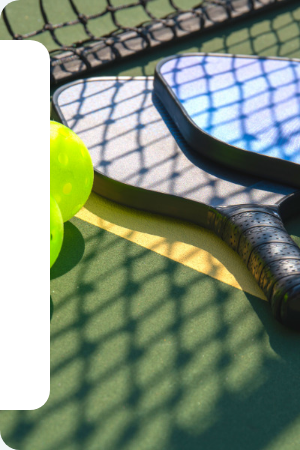What is visible in the background of the image?
Using the picture, provide a one-word or short phrase answer.

The net